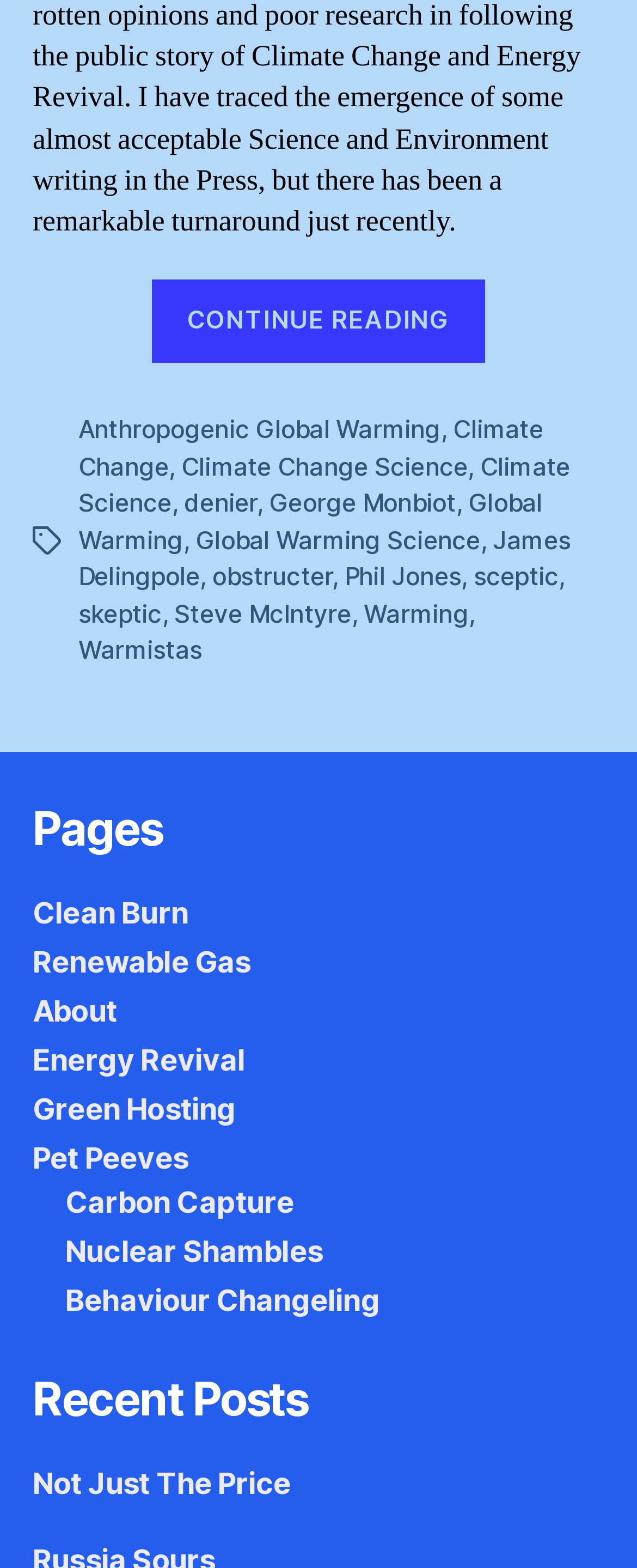Determine the bounding box coordinates of the clickable region to execute the instruction: "Check the recent post Not Just The Price". The coordinates should be four float numbers between 0 and 1, denoted as [left, top, right, bottom].

[0.051, 0.935, 0.457, 0.957]